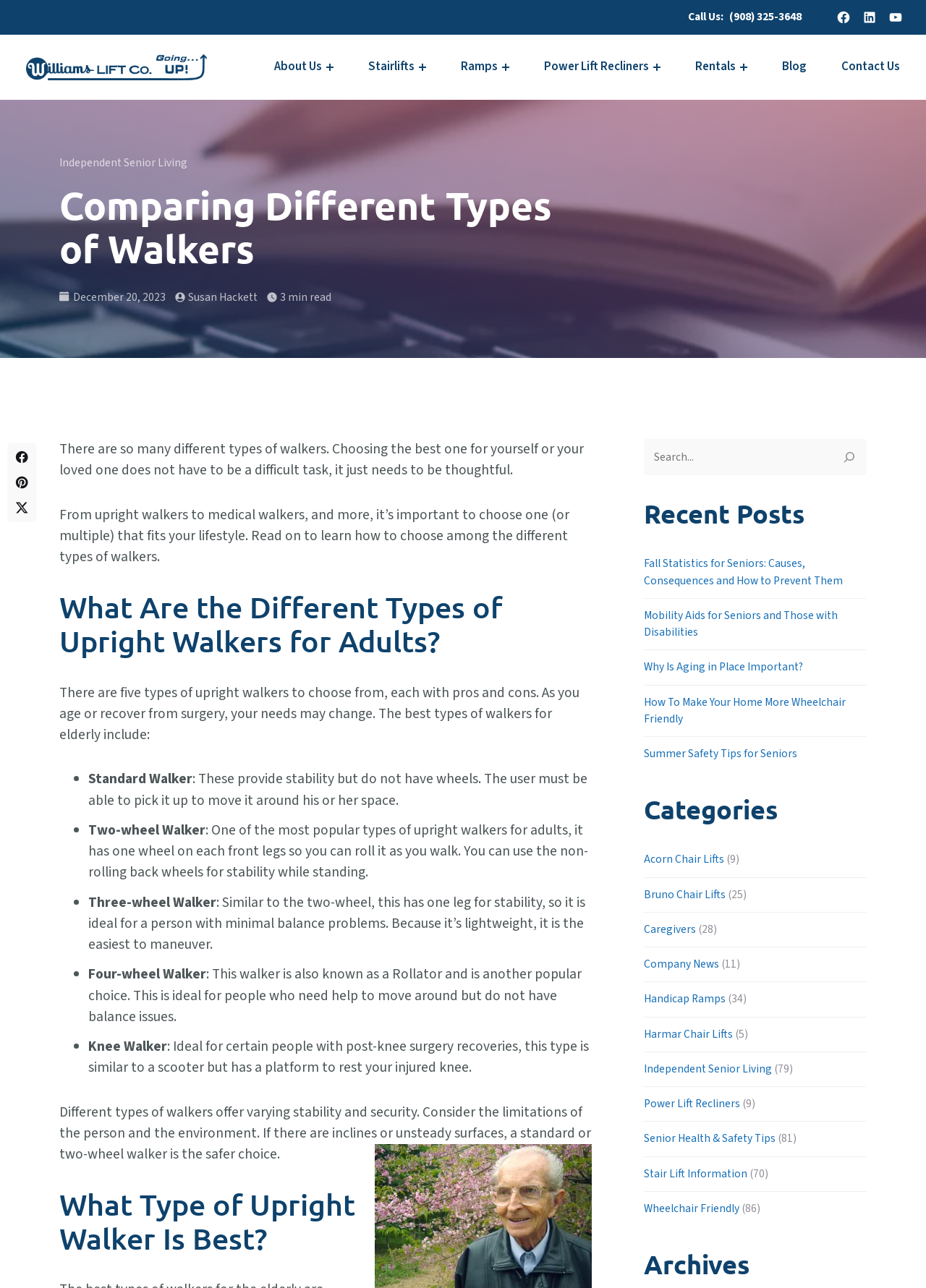Using the information shown in the image, answer the question with as much detail as possible: What is the name of the company logo?

The company logo is located at the top left of the webpage, and is an image with the text 'Williams Lift'.